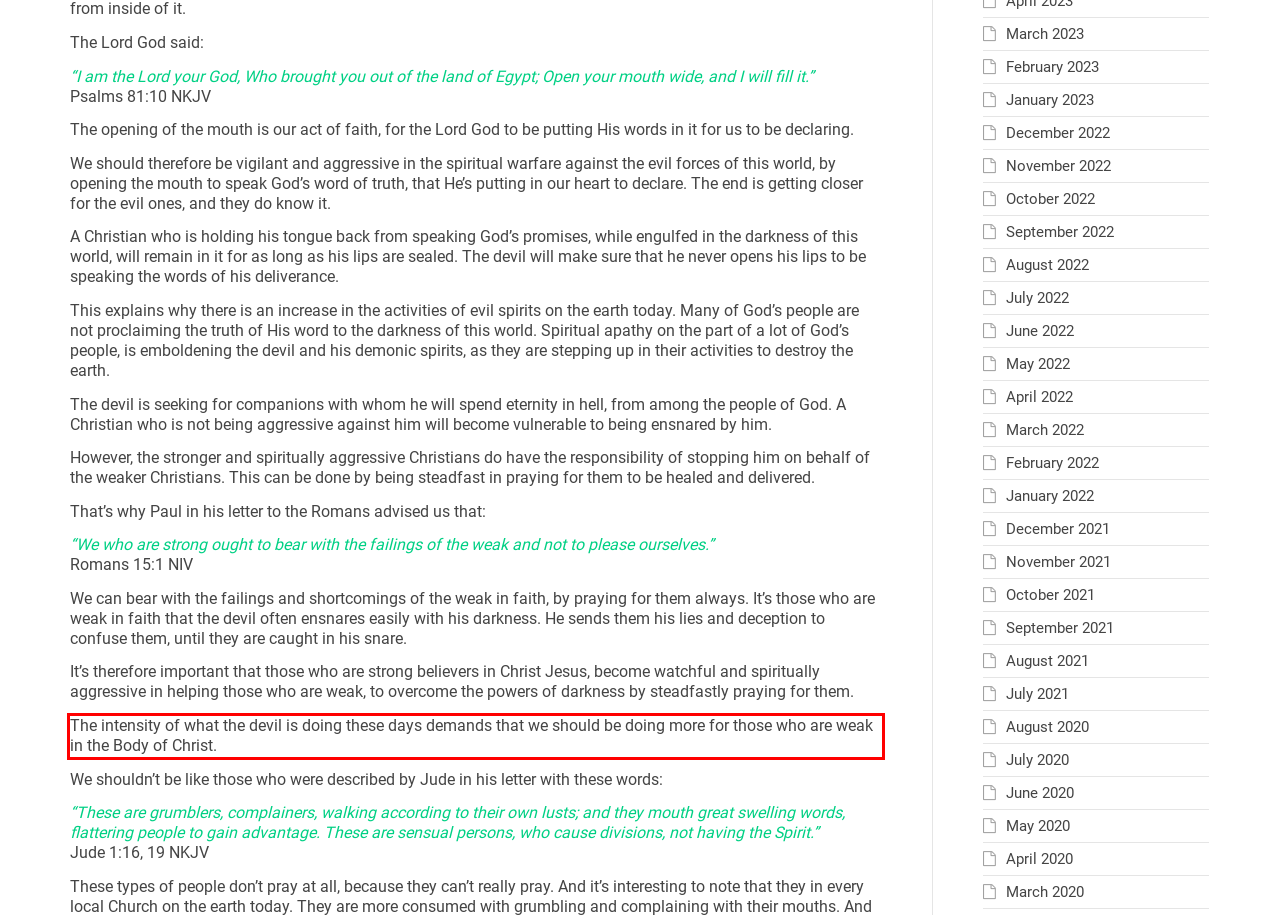Look at the provided screenshot of the webpage and perform OCR on the text within the red bounding box.

The intensity of what the devil is doing these days demands that we should be doing more for those who are weak in the Body of Christ.